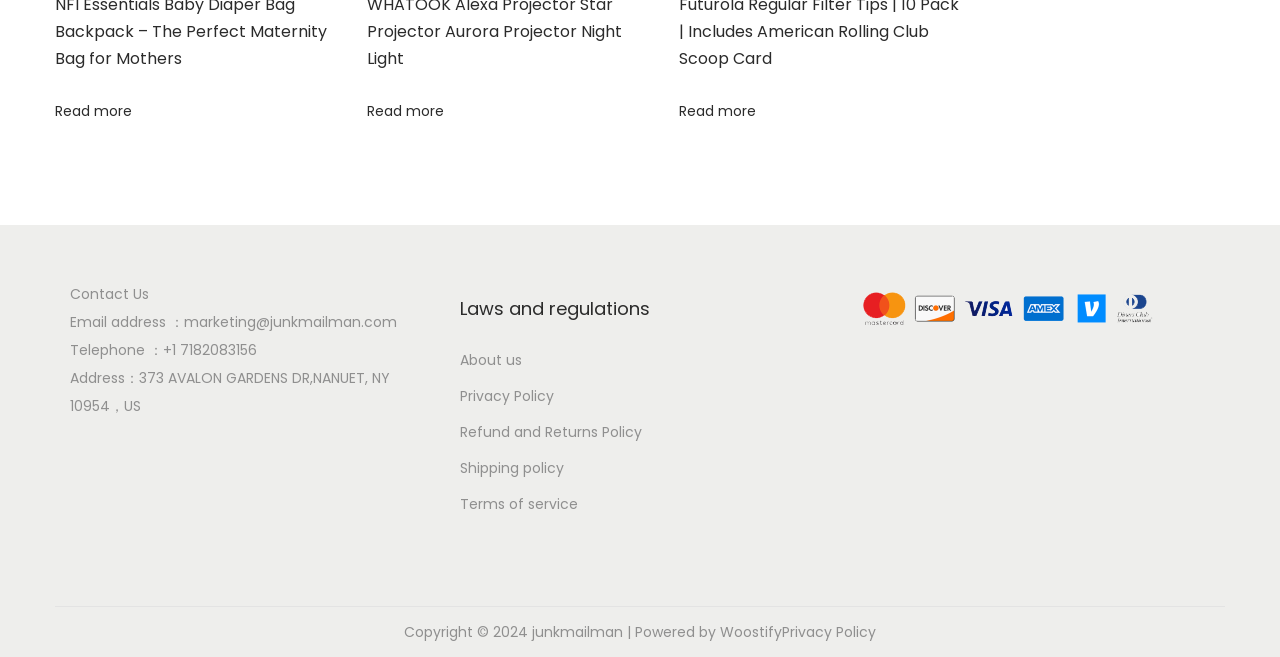What is the company's address?
Provide a detailed answer to the question, using the image to inform your response.

I found the address by looking at the contact information section, where it is listed as 'Address：373 AVALON GARDENS DR,NANUET, NY 10954，US'.